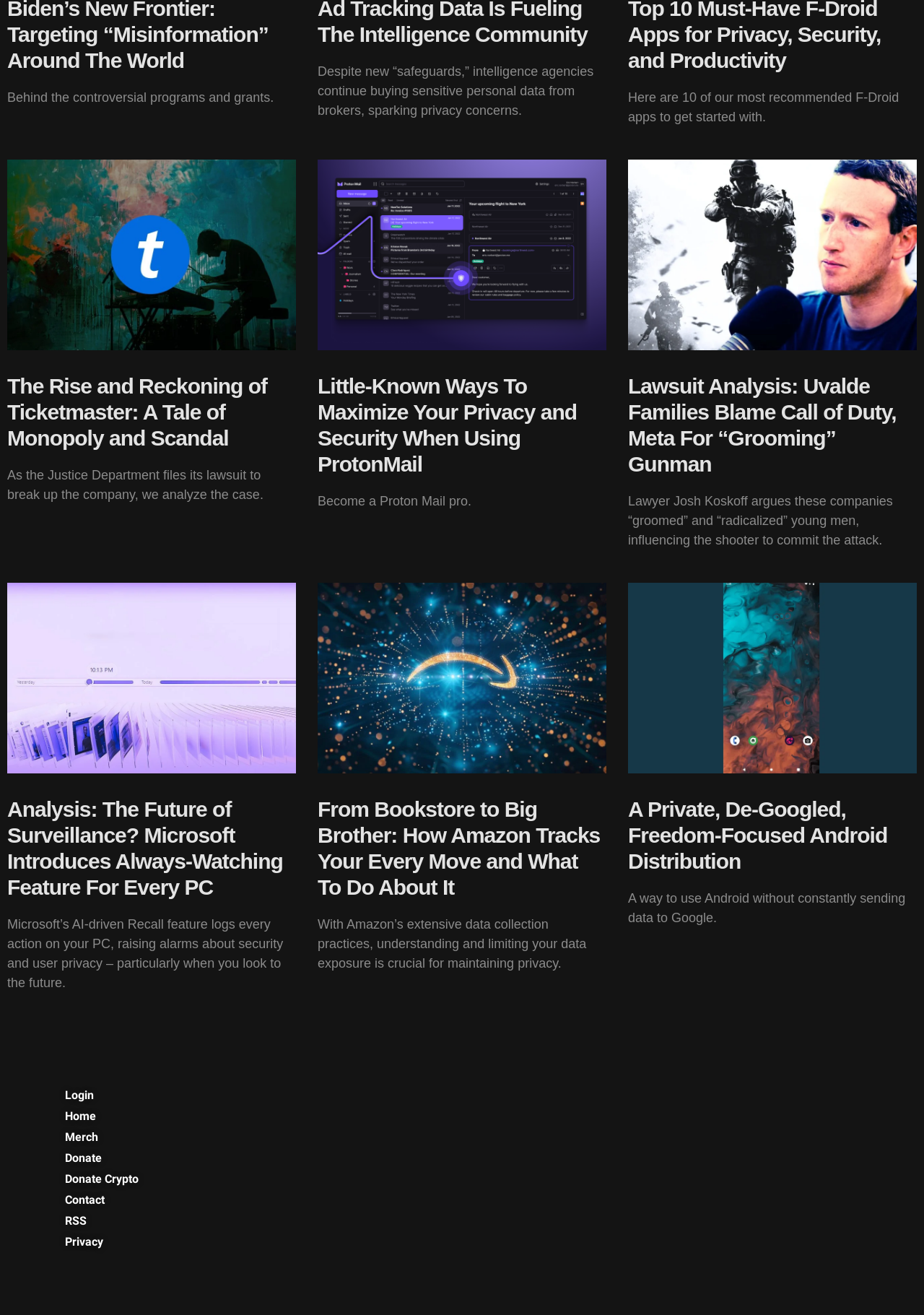Highlight the bounding box coordinates of the element you need to click to perform the following instruction: "Login to the website."

[0.07, 0.827, 0.346, 0.84]